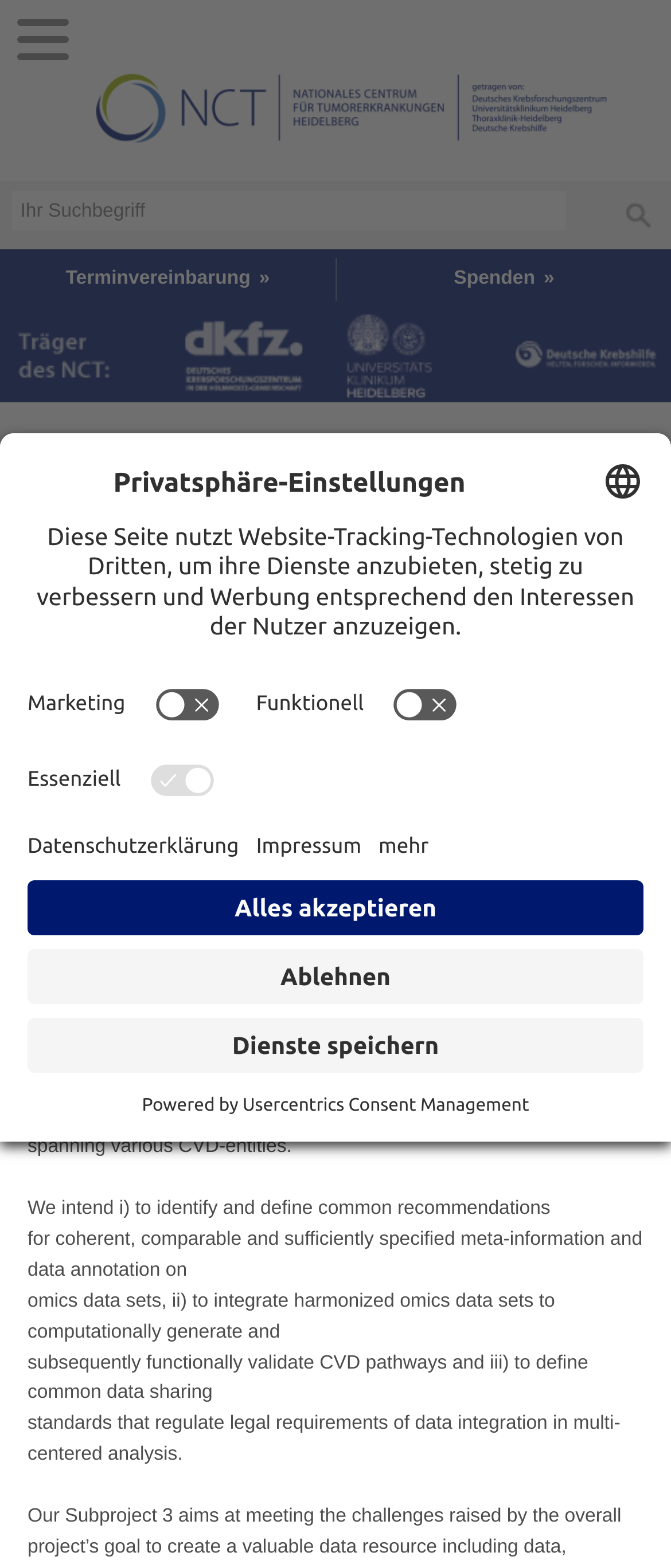What is the purpose of the 'Privatsphäre-Einstellungen' dialog?
Please give a detailed and elaborate answer to the question based on the image.

The purpose of the 'Privatsphäre-Einstellungen' dialog can be inferred from the text on the webpage, which states 'Diese Seite nutzt Website-Tracking-Technologien von Dritten, um ihre Dienste anzubieten, stetig zu verbessern und Werbung entsprechend den Interessen der Nutzer anzuzeigen.' This suggests that the dialog is used to manage the website's use of tracking technologies, allowing users to customize their experience.